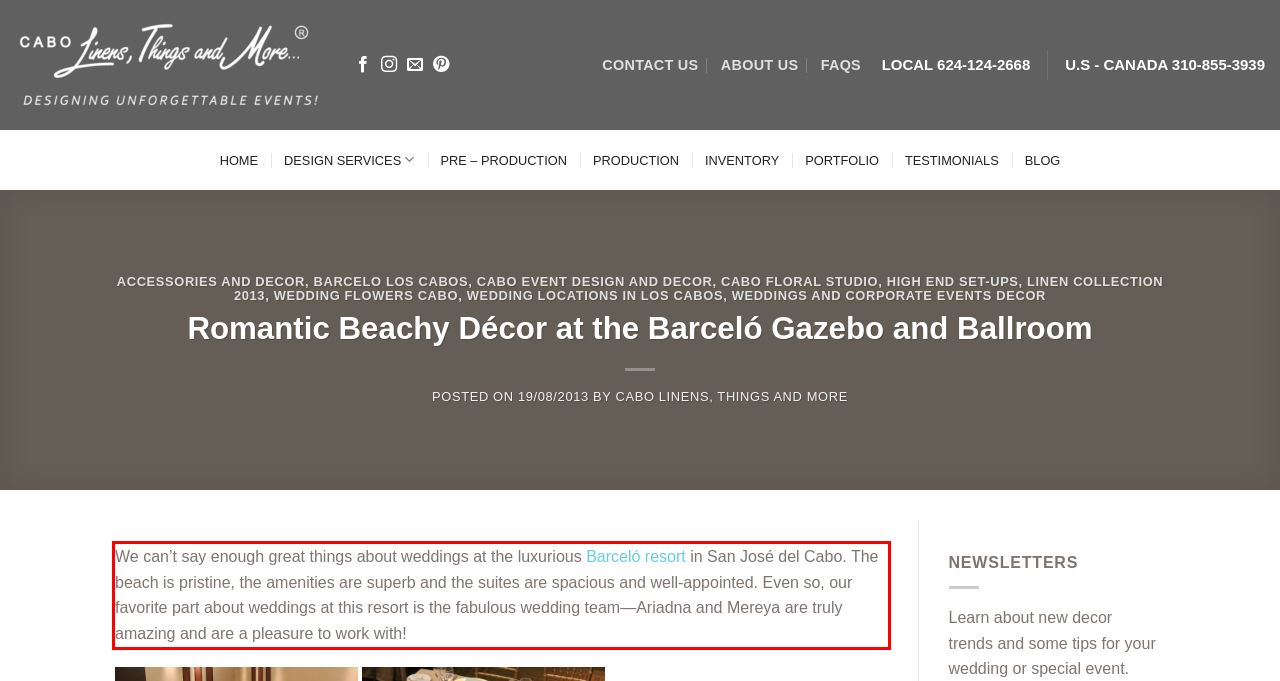Identify and transcribe the text content enclosed by the red bounding box in the given screenshot.

We can’t say enough great things about weddings at the luxurious Barceló resort in San José del Cabo. The beach is pristine, the amenities are superb and the suites are spacious and well-appointed. Even so, our favorite part about weddings at this resort is the fabulous wedding team—Ariadna and Mereya are truly amazing and are a pleasure to work with!